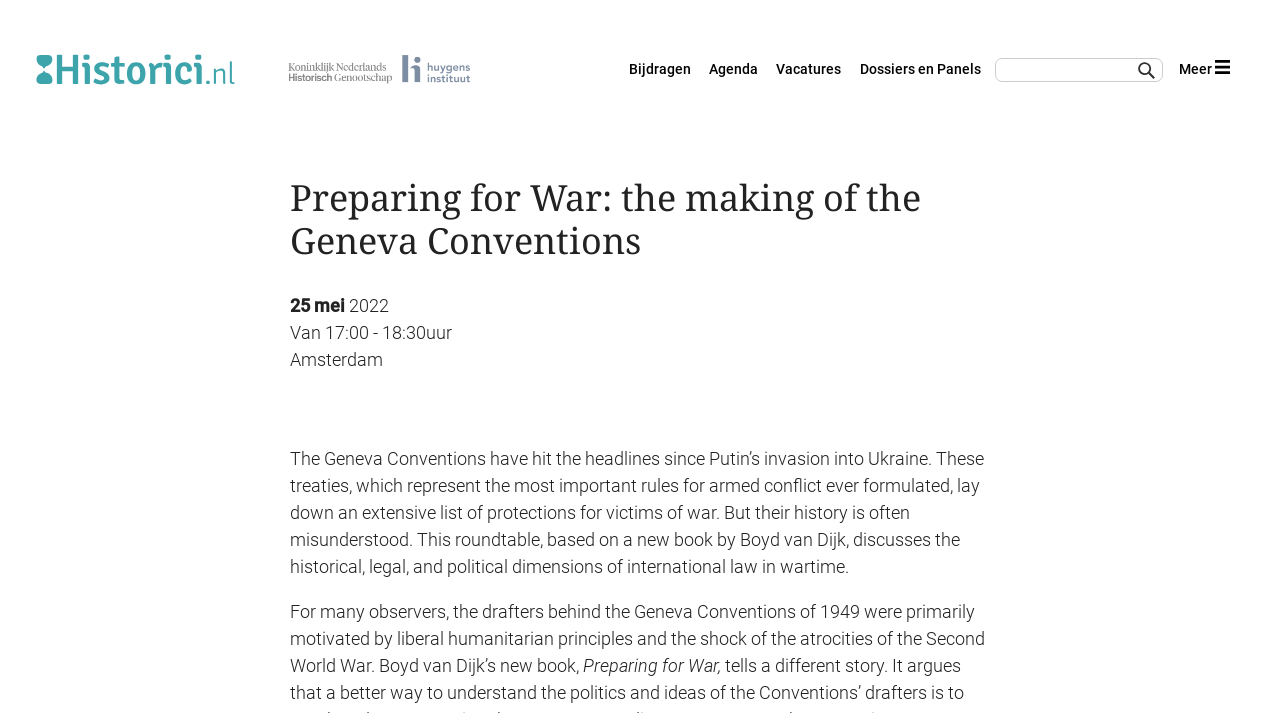Answer the following query with a single word or phrase:
What is the topic of the roundtable discussion?

Geneva Conventions